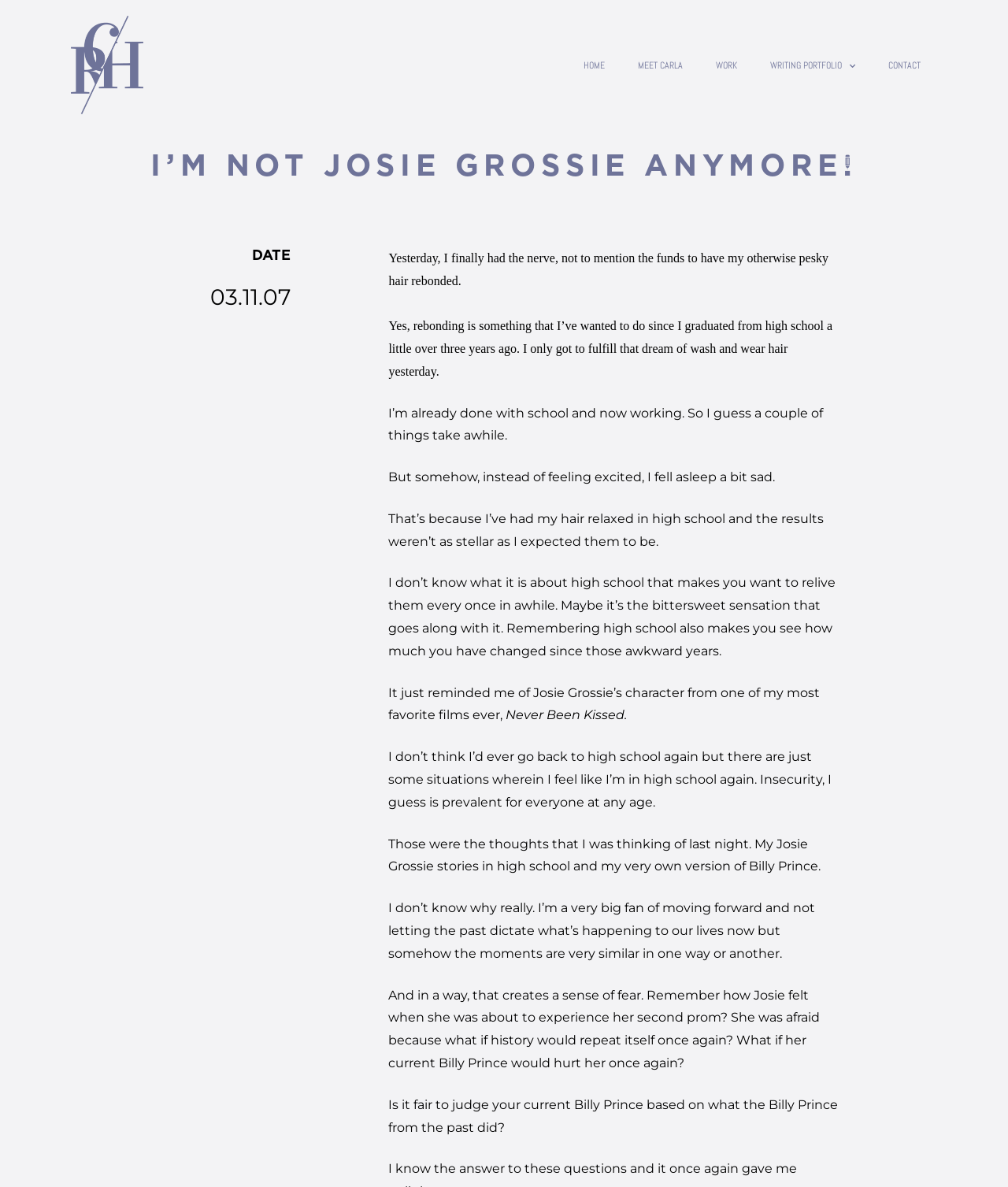Give a detailed account of the webpage.

This webpage appears to be a personal blog or journal entry. At the top, there is a navigation menu with links to "HOME", "MEET CARLA", "WORK", "WRITING PORTFOLIO", and "CONTACT". Below the navigation menu, there is a large heading that reads "I'M NOT JOSIE GROSSIE ANYMORE!".

To the right of the heading, there is a date "03.11.07" displayed. The main content of the webpage is a long block of text that spans most of the page. The text is a personal reflection on the author's experience of getting their hair rebonded, and how it reminded them of their high school days. The author shares their thoughts and feelings about high school, insecurity, and moving forward in life.

The text is divided into several paragraphs, with each paragraph exploring a different idea or theme. The author references the movie "Never Been Kissed" and its character Josie Grossie, drawing parallels between their own life and the movie's themes. The text is written in a conversational tone, with the author sharing their personal thoughts and feelings in a introspective and reflective manner.